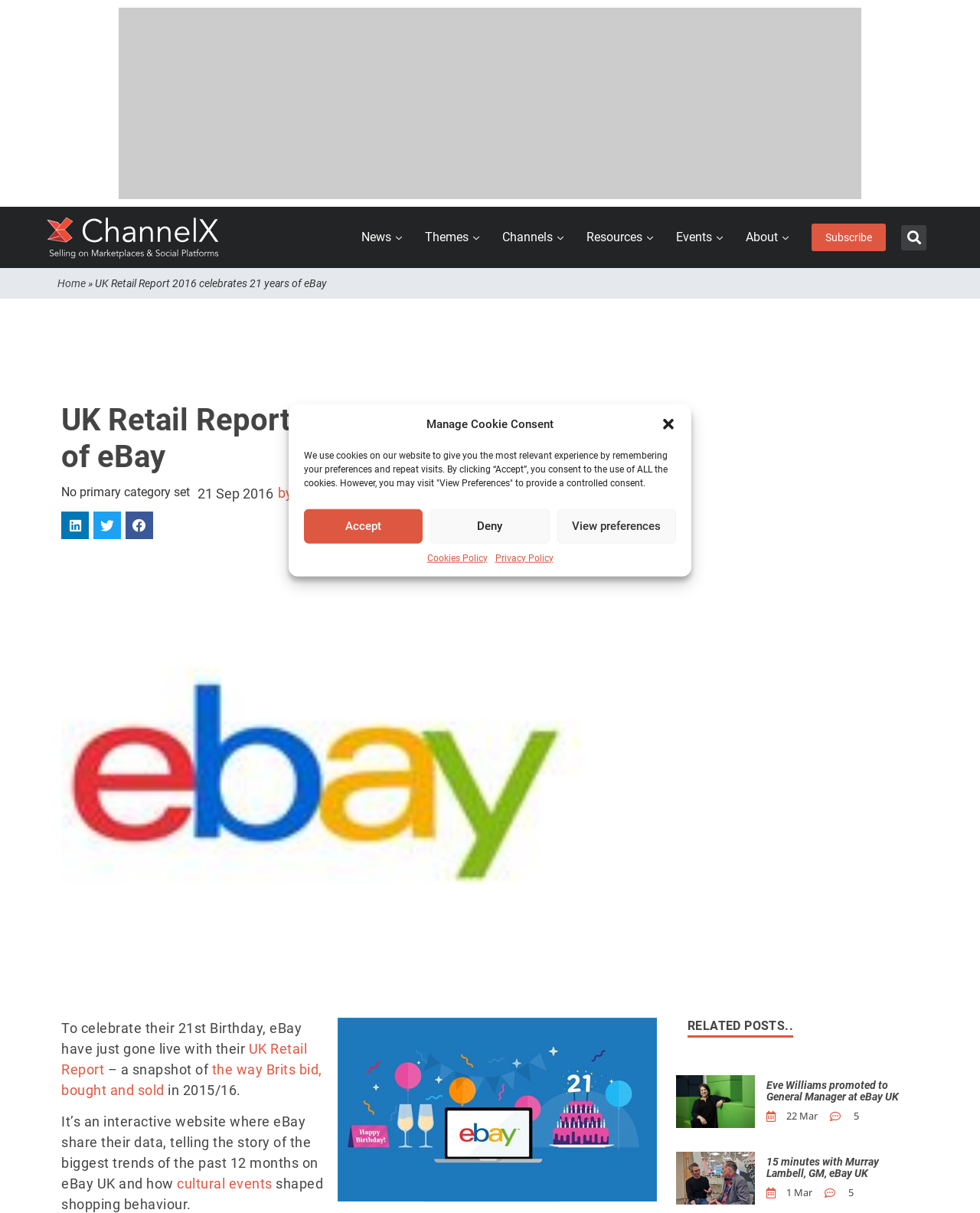Utilize the information from the image to answer the question in detail:
What is the date of the article?

The date of the article is mentioned as 21 Sep 2016, which is displayed below the article title.